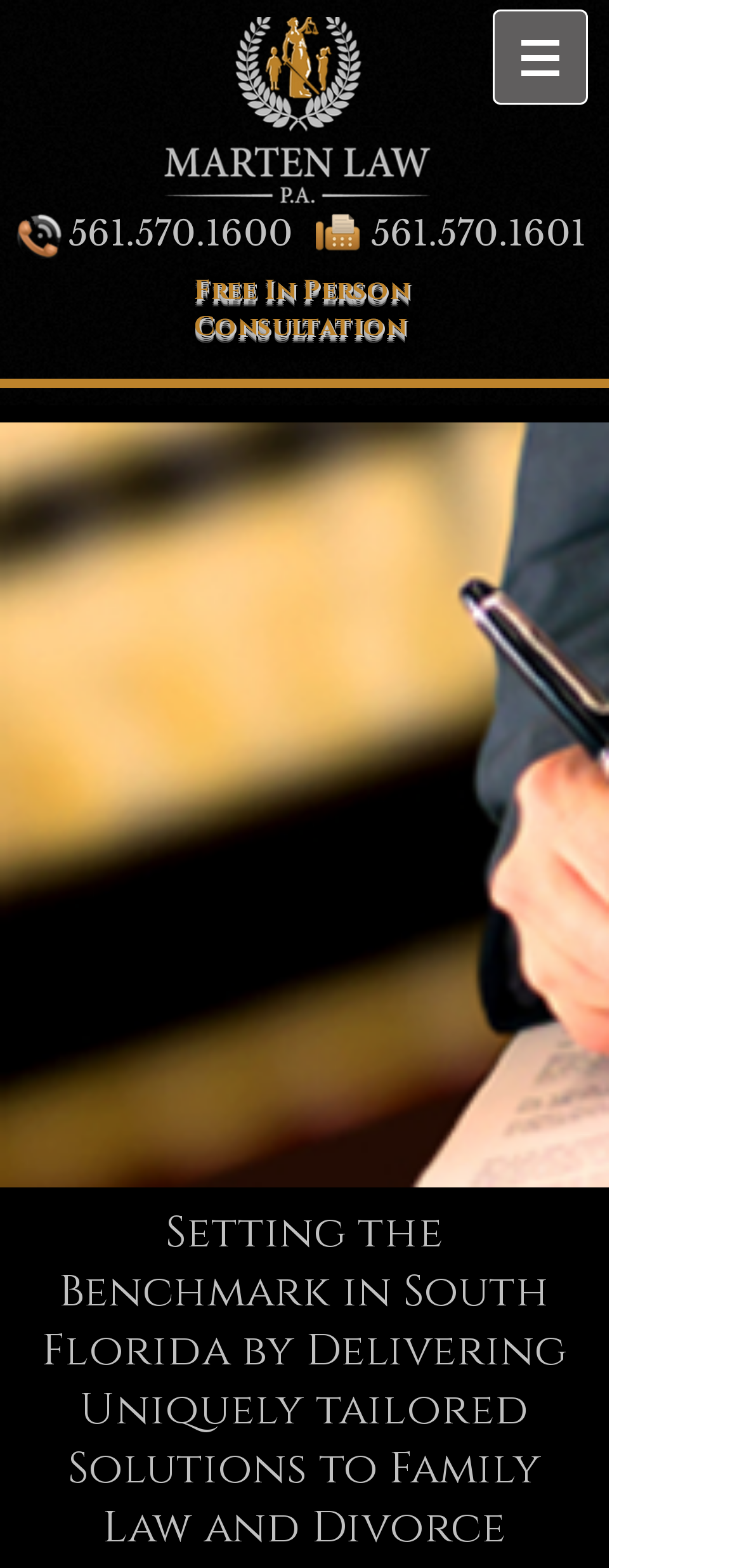Please respond in a single word or phrase: 
What is the phone number on the top left?

561.570.1600